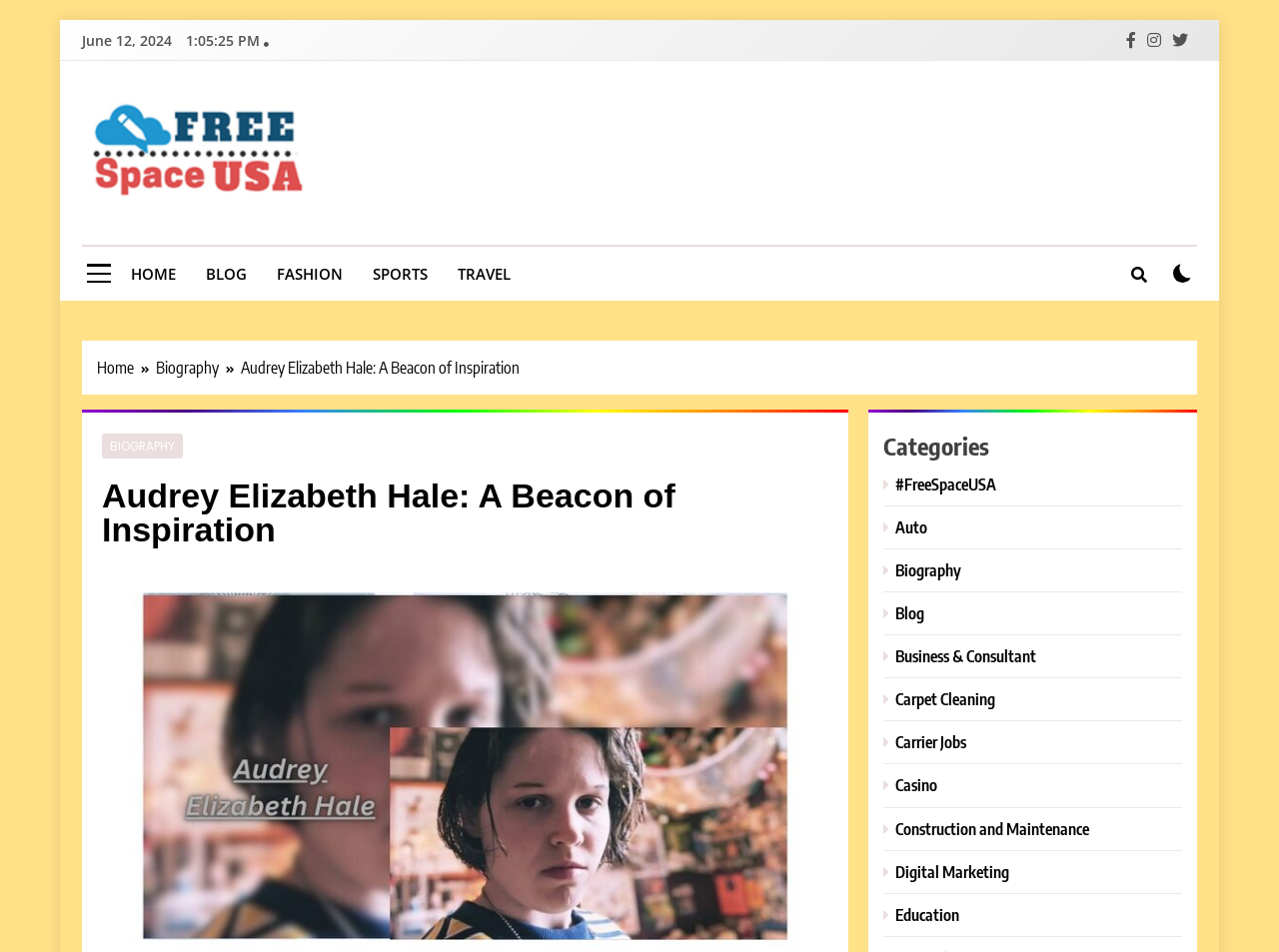Is there a search button on the webpage?
Answer the question with detailed information derived from the image.

I found the search button by looking at the button element with the icon '' located at [0.872, 0.27, 0.909, 0.304].